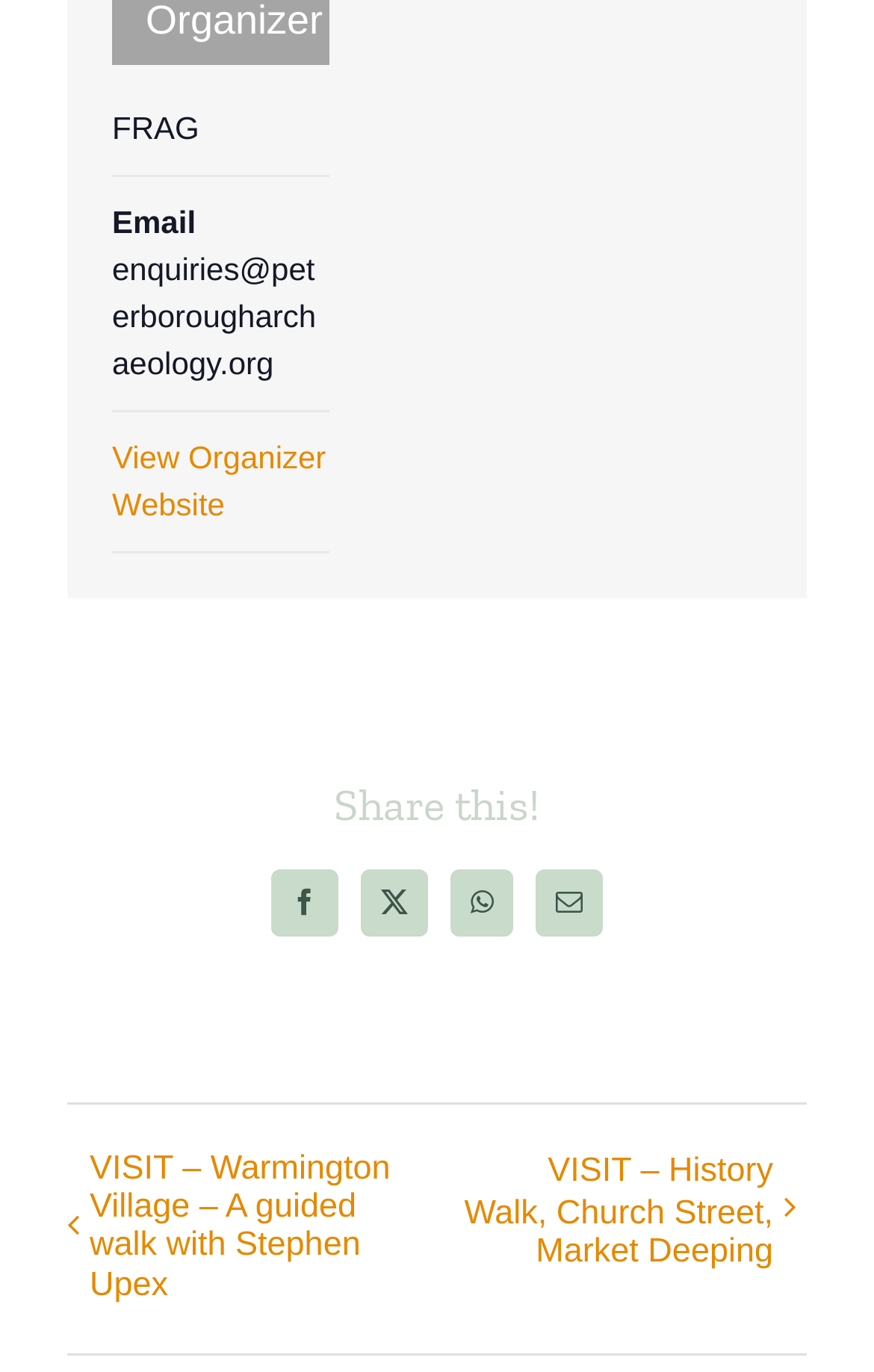What is the organizer's name?
Please elaborate on the answer to the question with detailed information.

The organizer's name can be found in the description list, where it is mentioned as 'Organizer name: This represents the name of the event organizer.' The corresponding value is 'FRAG'.